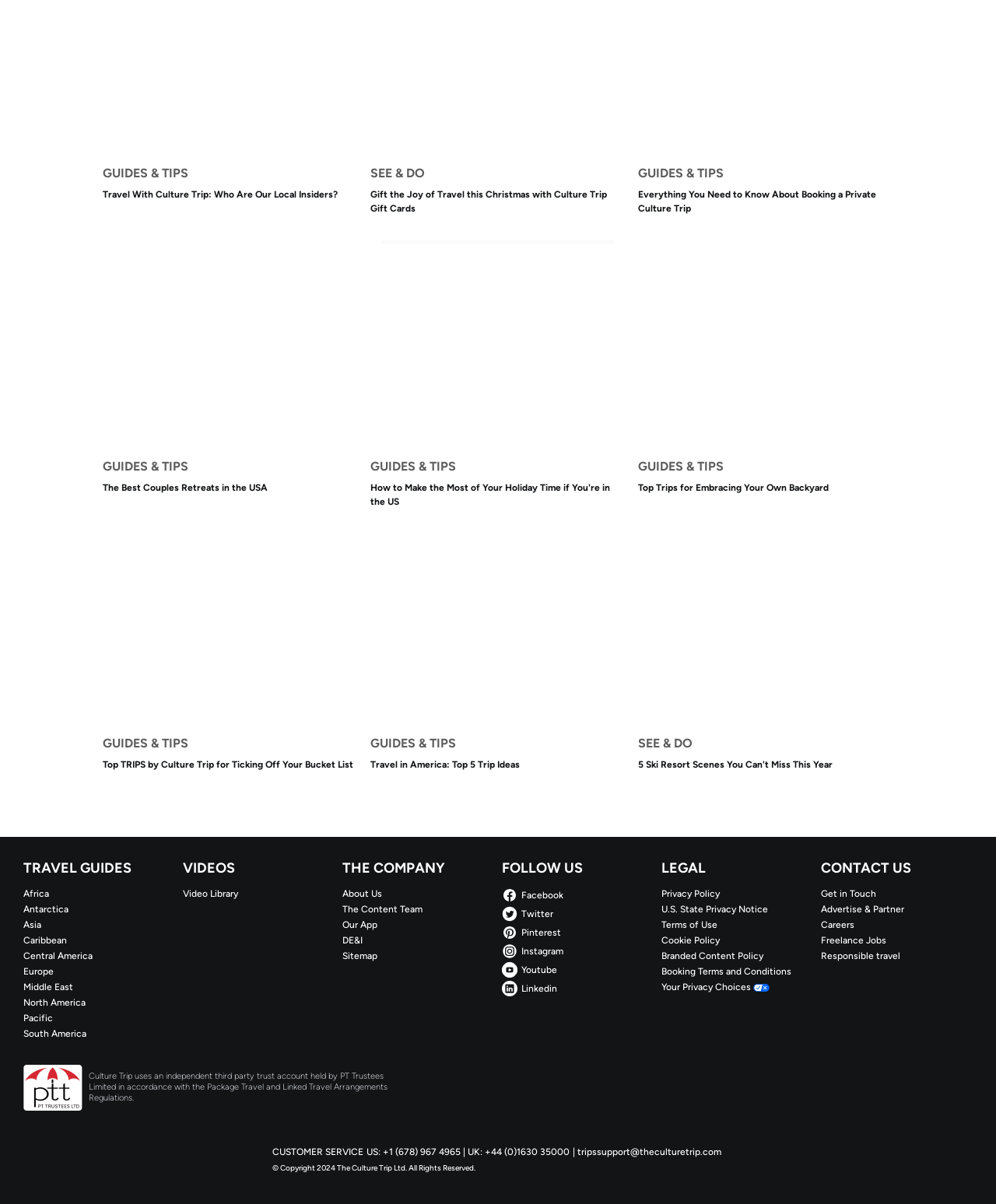Determine the bounding box coordinates for the area that should be clicked to carry out the following instruction: "Click on 'Facebook'".

[0.504, 0.737, 0.656, 0.75]